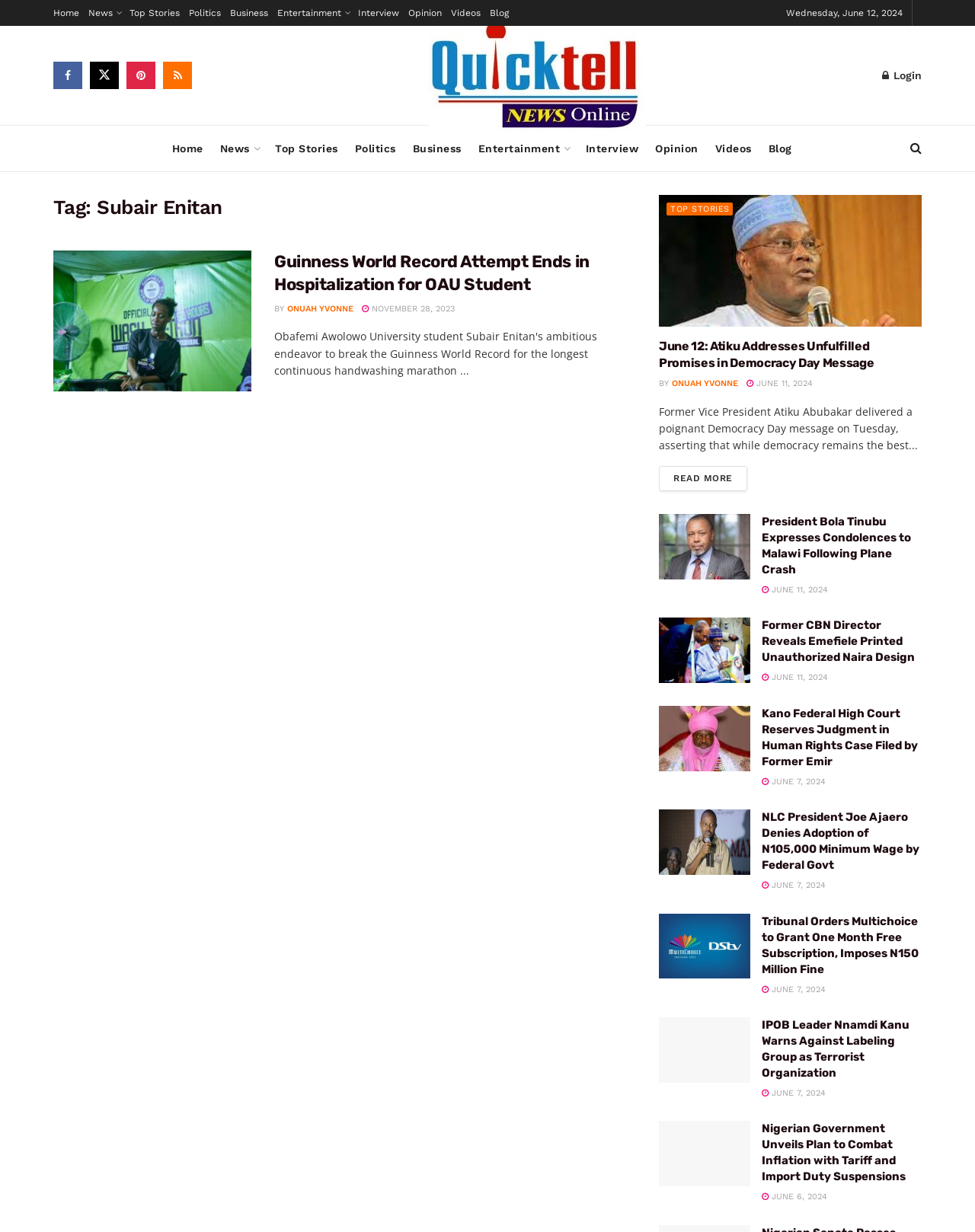Provide a thorough summary of the webpage.

The webpage is an archive of news articles related to Subair Enitan, with a prominent heading "Tag: Subair Enitan" at the top. Below the heading, there are multiple news articles arranged in a vertical layout, each with a title, image, and a brief summary.

At the top of the page, there is a navigation menu with links to different sections, including "Home", "News", "Top Stories", "Politics", "Business", "Entertainment", "Interview", "Opinion", "Videos", and "Blog". This menu is repeated again below the navigation menu, with slightly different styling.

On the top-right corner of the page, there is a date display showing "Wednesday, June 12, 2024". Next to it, there are three social media links and a login link.

The news articles are arranged in a grid-like structure, with each article taking up a significant portion of the page width. Each article has a title, an image, and a brief summary. The titles are in a larger font size, and the summaries are in a smaller font size. The images are displayed to the left of the title and summary.

There are a total of 5 news articles on the page, each with a unique title, image, and summary. The articles are arranged in a vertical layout, with the most recent article at the top. The articles are separated by a small gap, making it easy to distinguish between them.

Overall, the webpage has a clean and organized layout, making it easy to navigate and read the news articles.